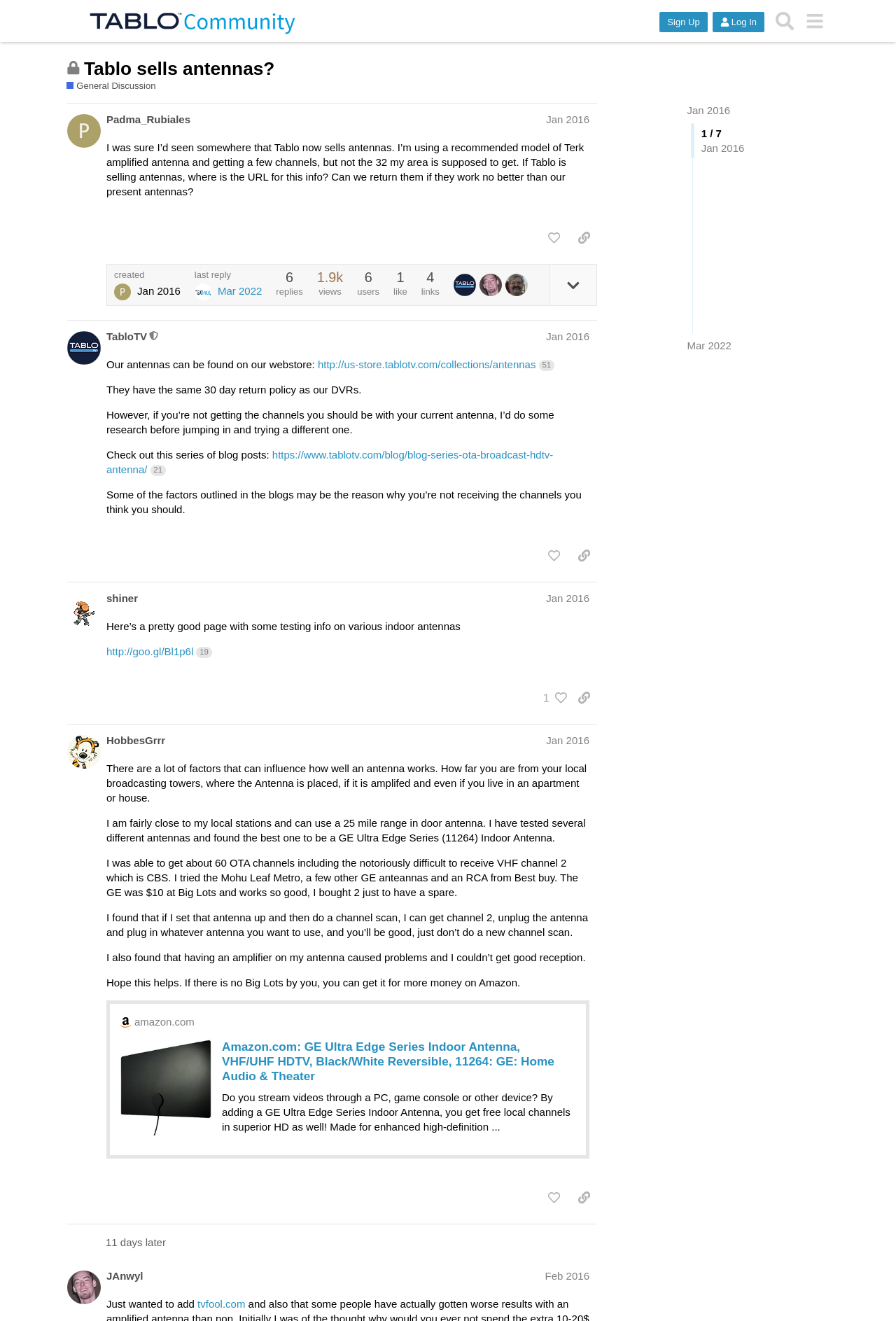Using details from the image, please answer the following question comprehensively:
What is the topic of this discussion?

The topic of this discussion is 'Tablo sells antennas' which is indicated by the heading 'Tablo sells antennas?' in the webpage.